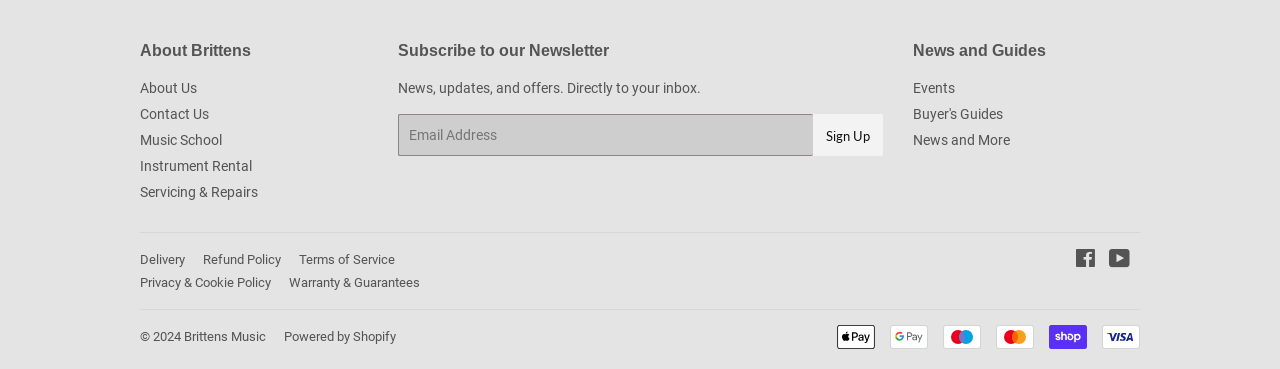Using the elements shown in the image, answer the question comprehensively: What type of content is available under 'News and Guides'?

The answer can be found by looking at the links under the heading 'News and Guides', which include 'Events', 'Buyer's Guides', and 'News and More', indicating that these are the types of content available under this category.